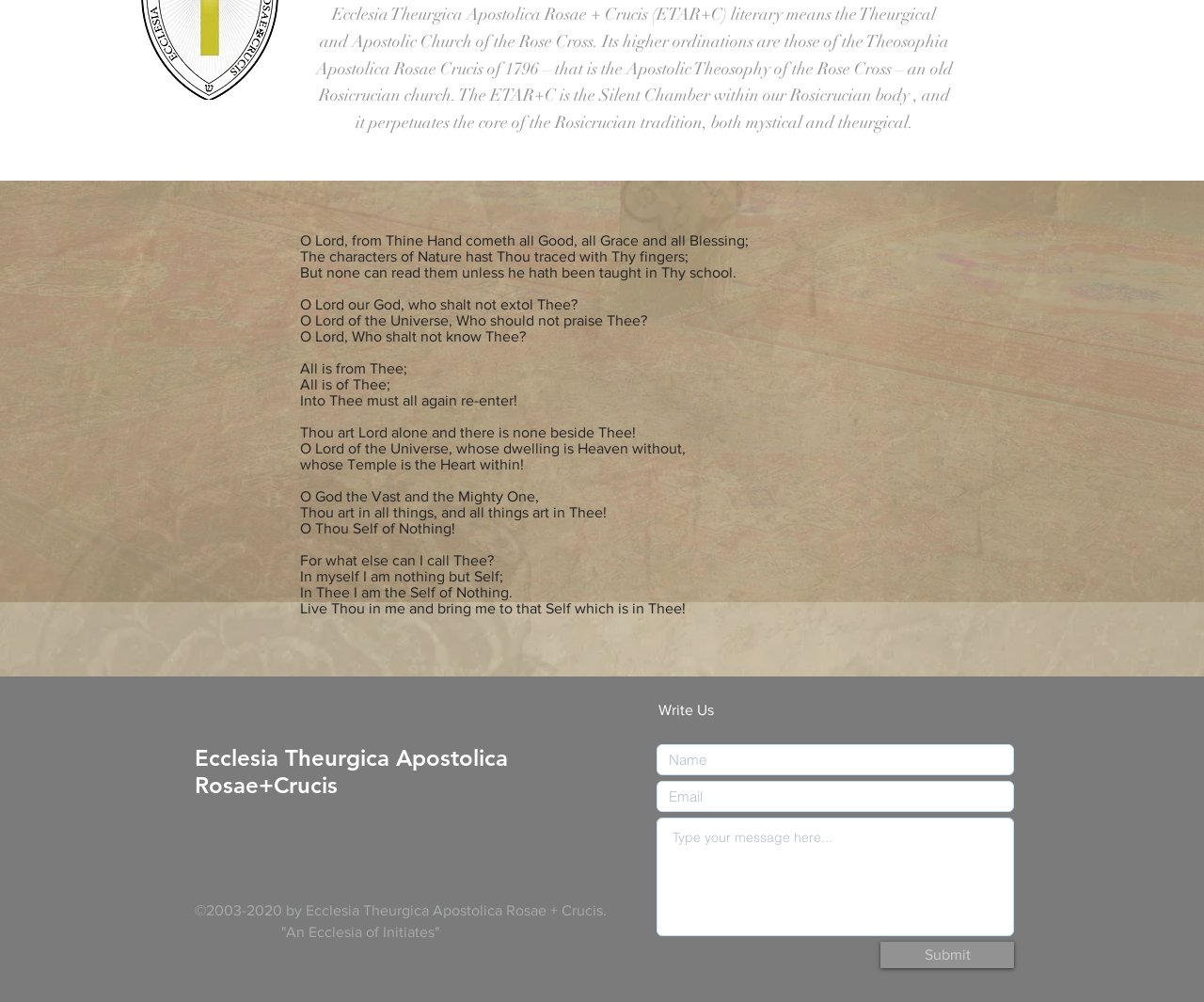Locate the bounding box of the user interface element based on this description: "Submit".

[0.731, 0.94, 0.842, 0.967]